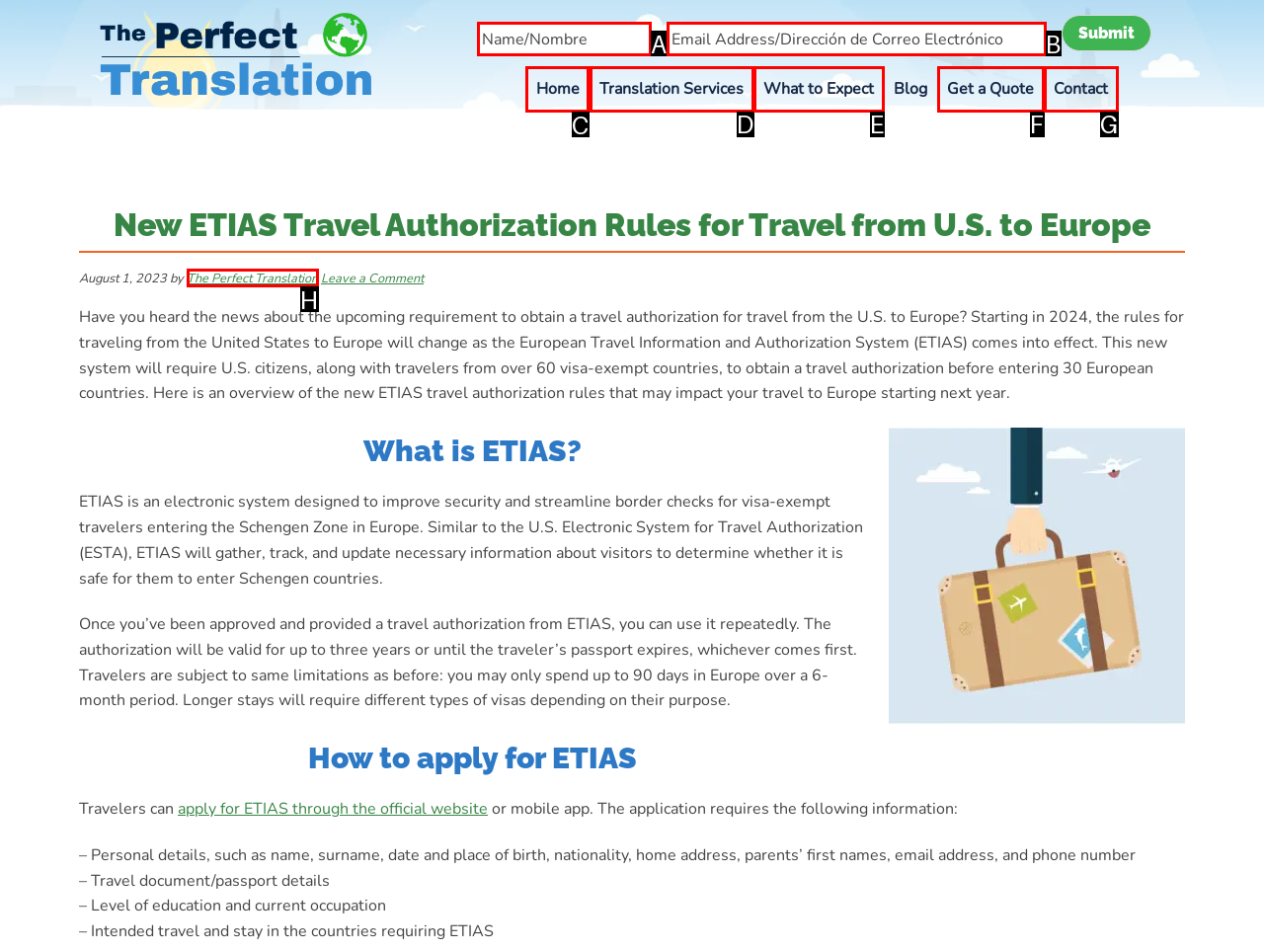Determine which element should be clicked for this task: Click the 'Home' link in the primary navigation
Answer with the letter of the selected option.

C